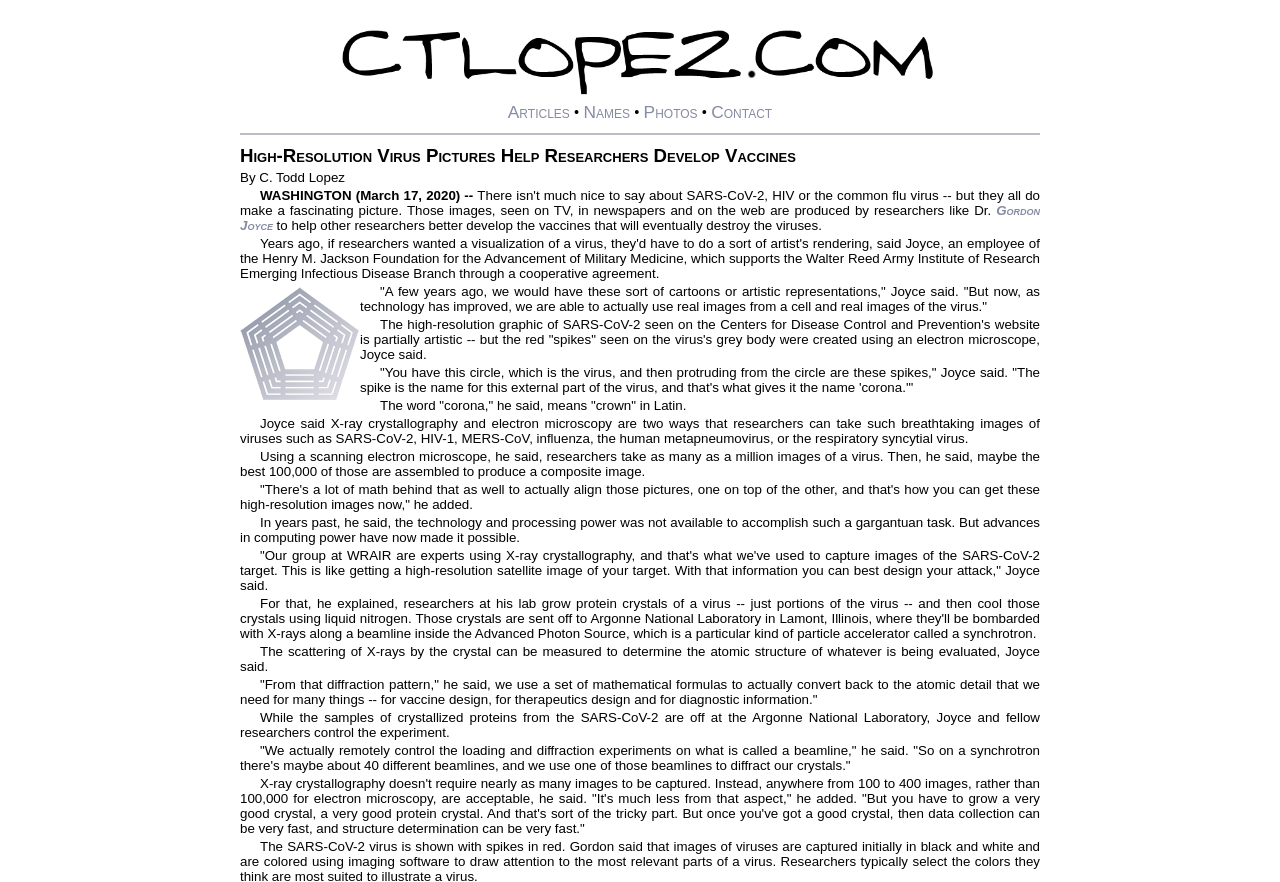What is the meaning of the word 'corona' in Latin?
Based on the screenshot, provide your answer in one word or phrase.

Crown